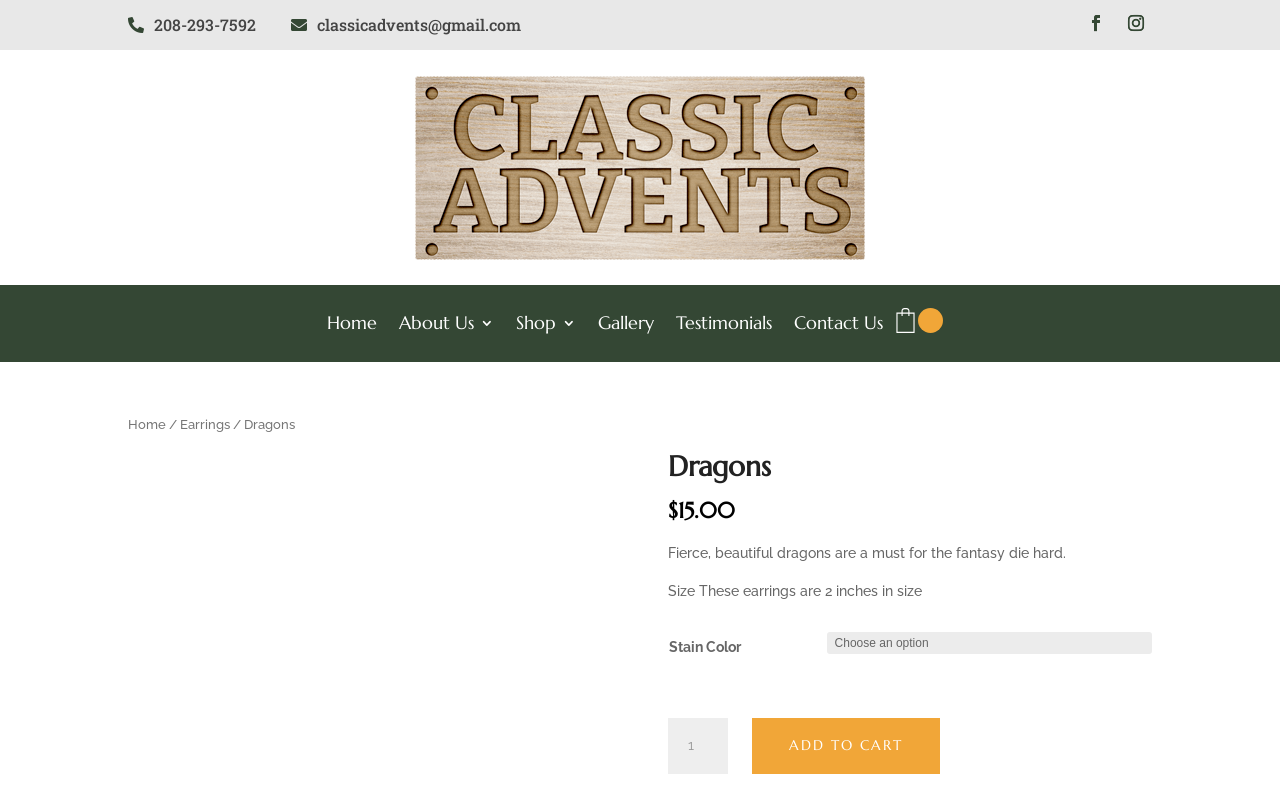Could you find the bounding box coordinates of the clickable area to complete this instruction: "View the gallery"?

[0.467, 0.357, 0.511, 0.453]